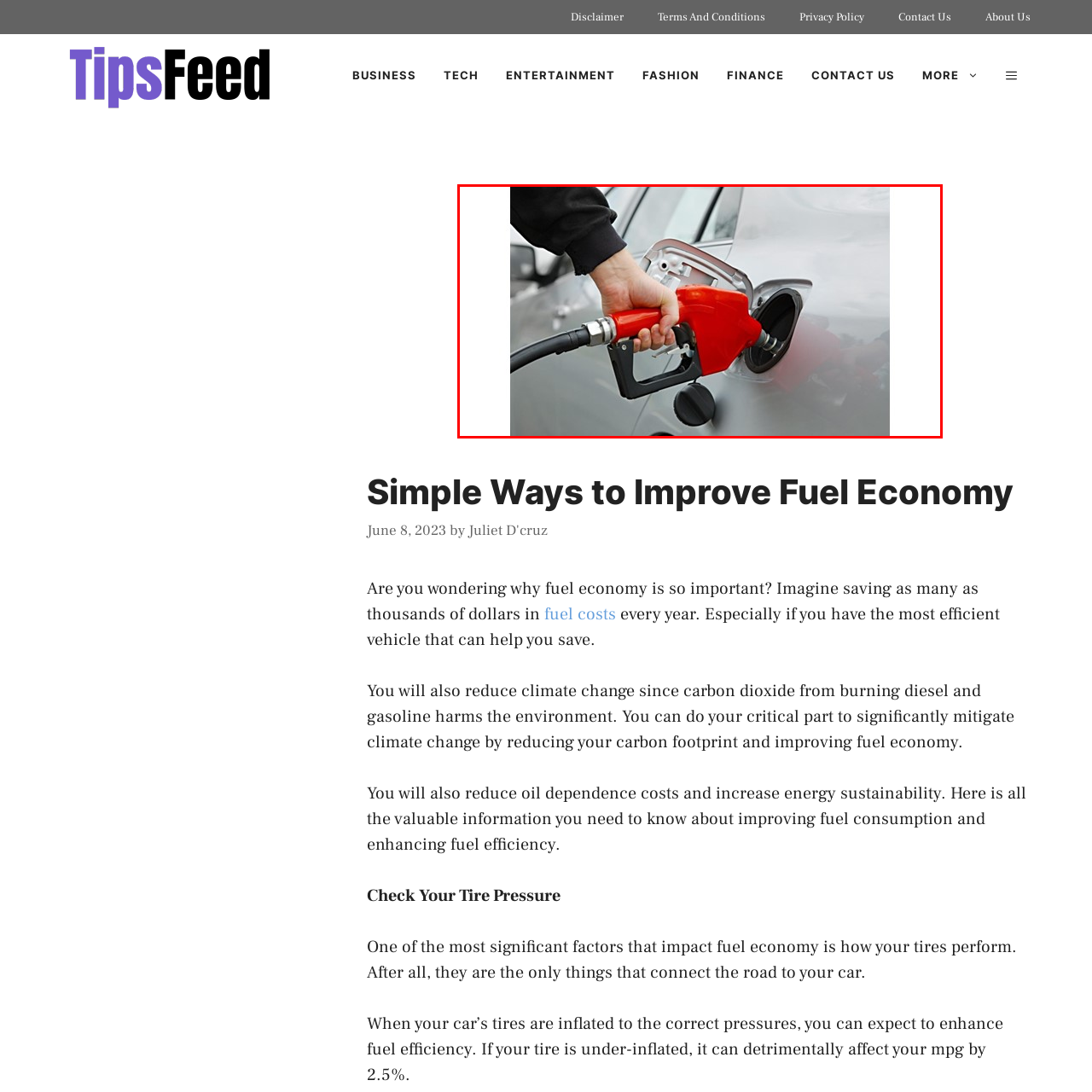Generate a comprehensive caption for the image that is marked by the red border.

The image depicts a close-up view of a hand grasping a red fuel nozzle as it is being inserted into the fuel tank of a silver car. This scene captures a moment of refueling, emphasizing the process of filling up the vehicle's gas tank. The vehicle appears to be parked, and the setting suggests a typical gas station environment where drivers can refill their fuel to maintain their vehicle's performance. This image aligns with the theme of improving fuel economy, as it underscores the practical aspect of fuel consumption which is critical for efficiently managing fuel costs and enhancing energy sustainability.